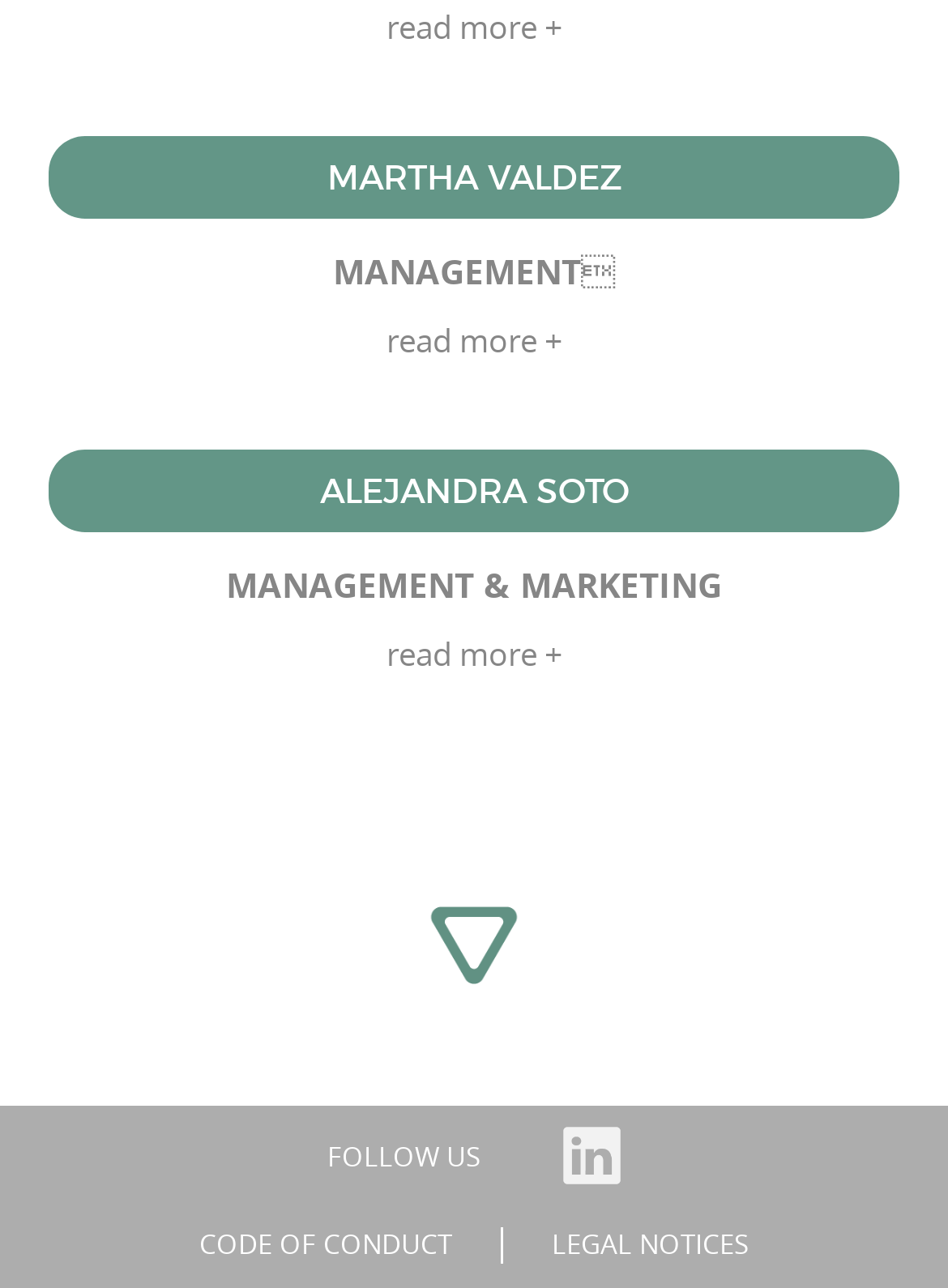Answer with a single word or phrase: 
How many people are listed on this page?

3